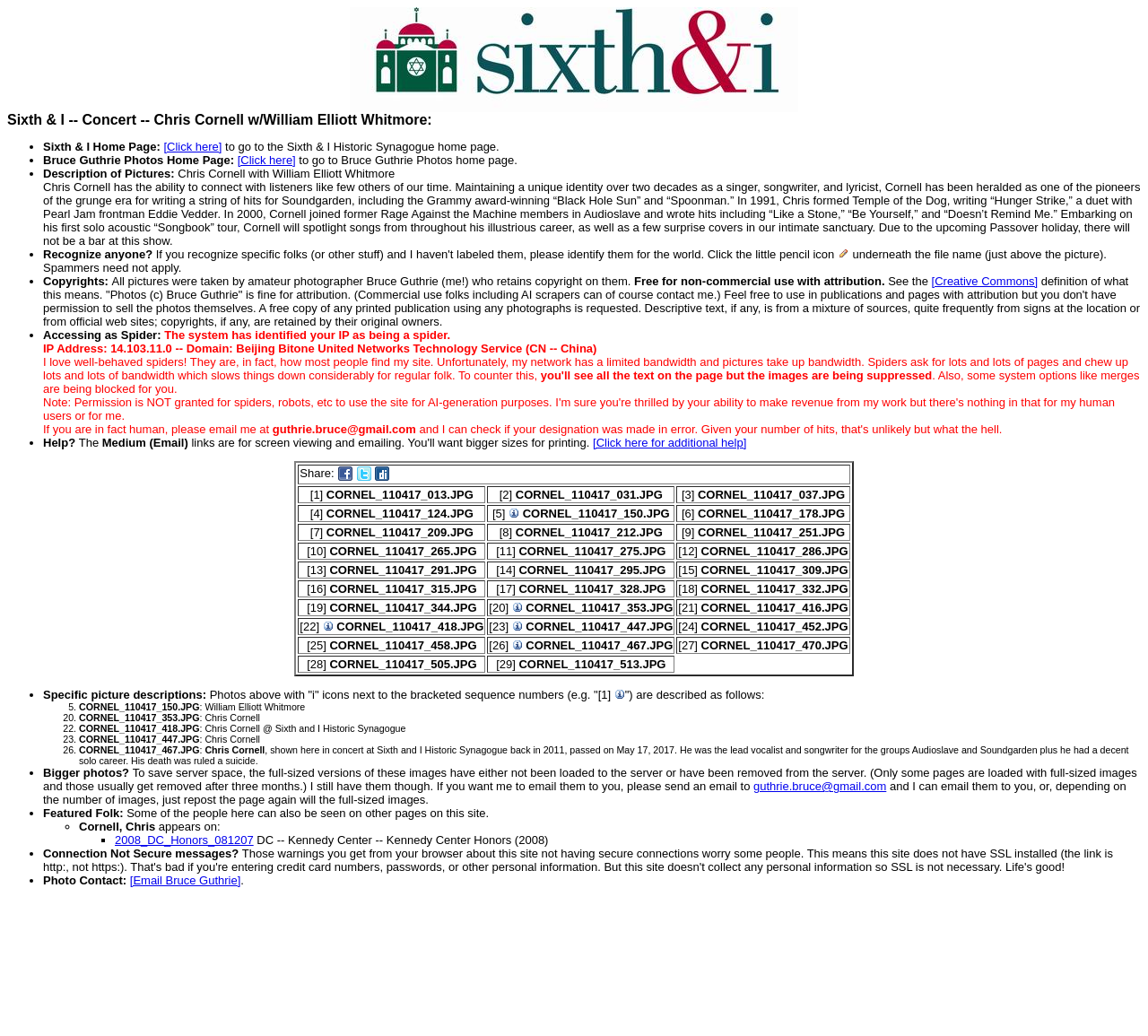Please find the bounding box for the UI component described as follows: "2008_DC_Honors_081207".

[0.1, 0.804, 0.221, 0.817]